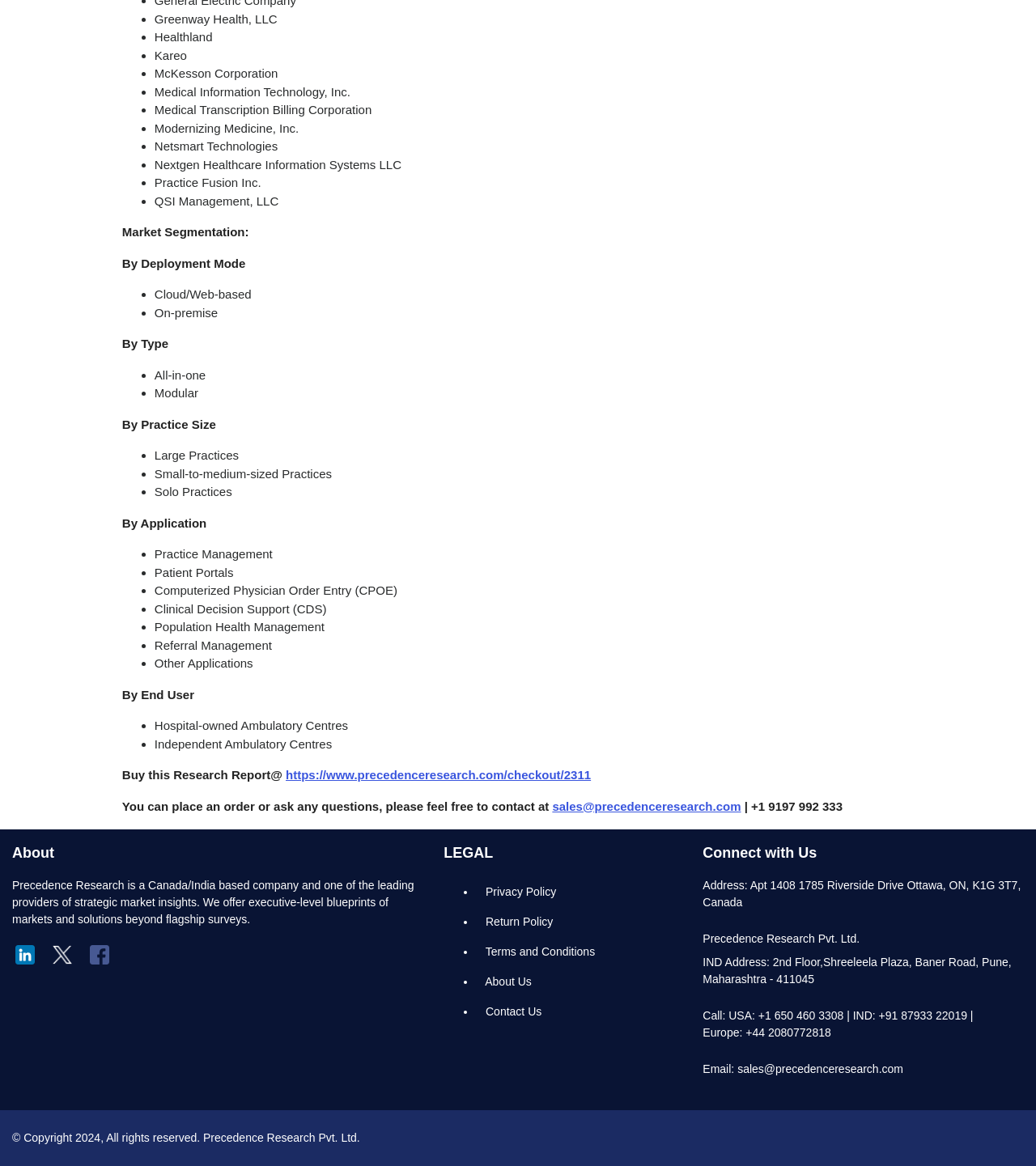Determine the bounding box coordinates of the clickable element to achieve the following action: 'Click on the 'Buy this Research Report' link'. Provide the coordinates as four float values between 0 and 1, formatted as [left, top, right, bottom].

[0.118, 0.659, 0.276, 0.671]